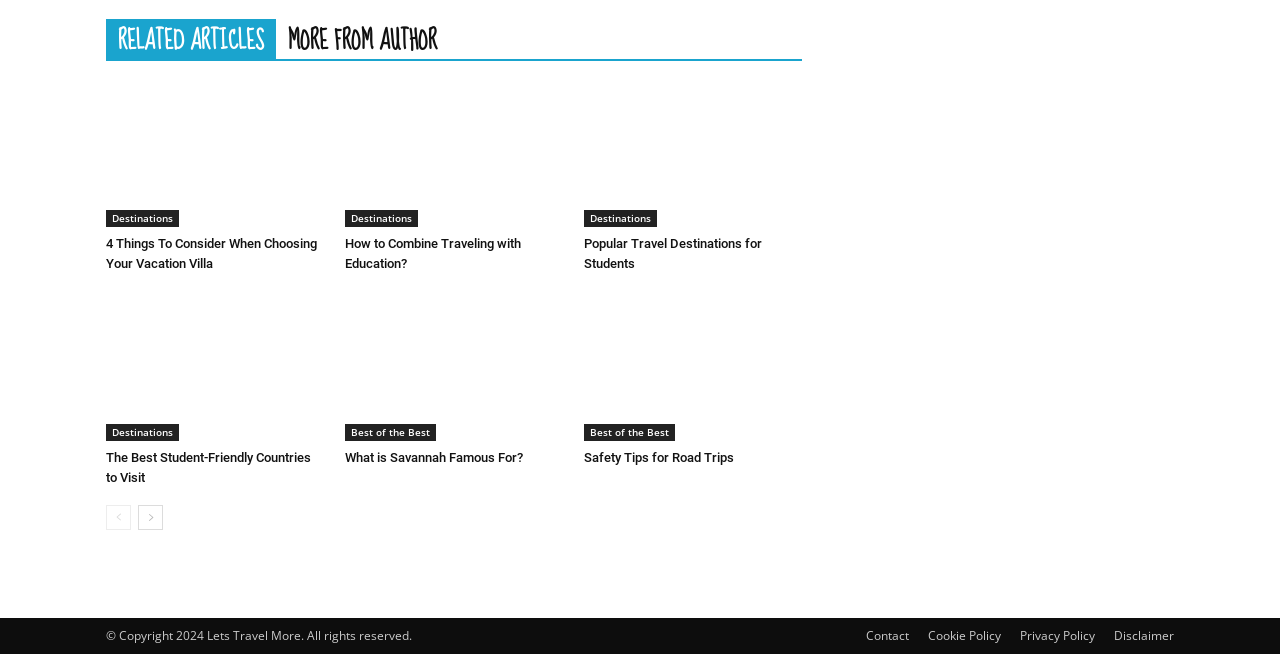Determine the bounding box coordinates for the region that must be clicked to execute the following instruction: "Read '4 Things To Consider When Choosing Your Vacation Villa'".

[0.083, 0.358, 0.253, 0.419]